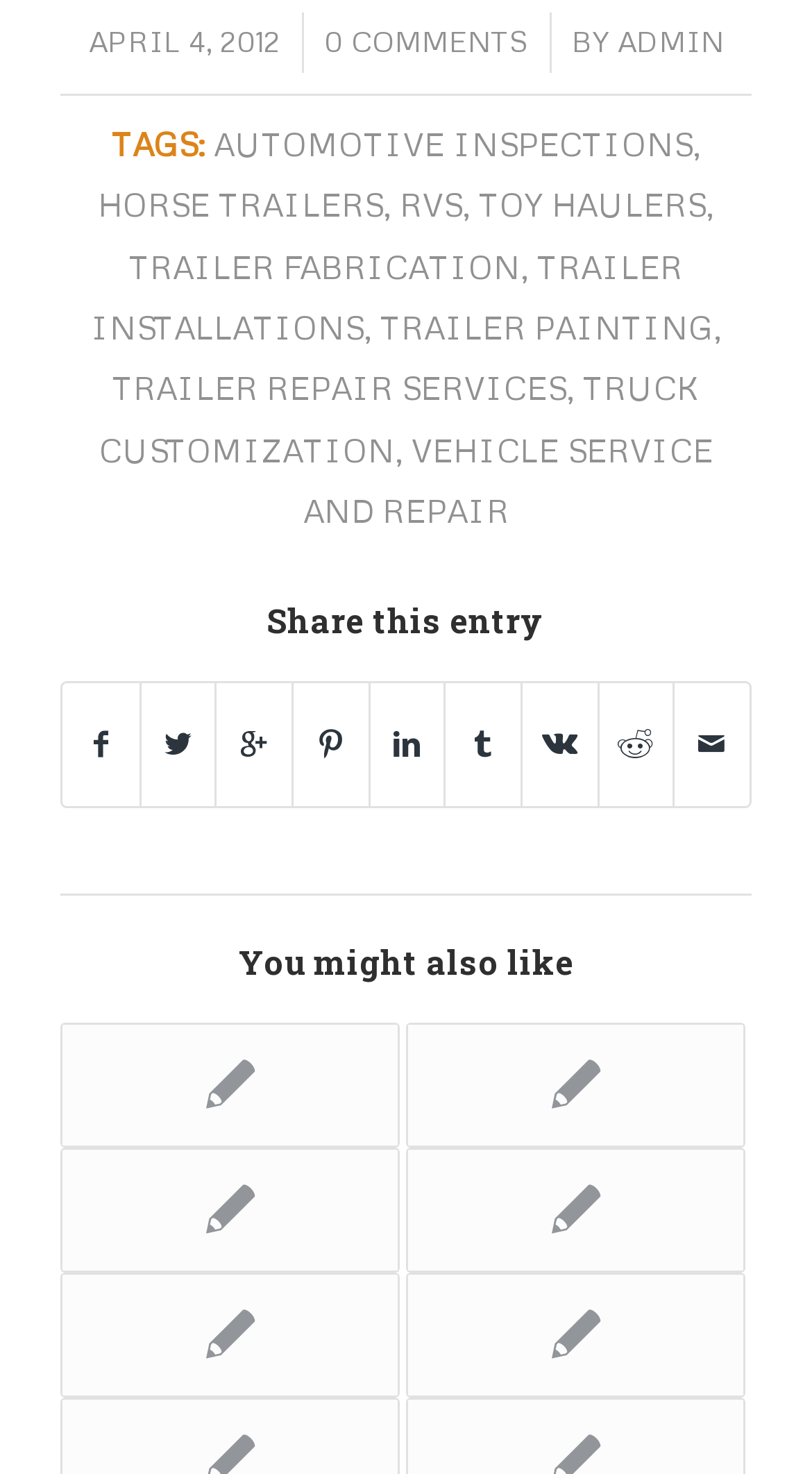Please predict the bounding box coordinates (top-left x, top-left y, bottom-right x, bottom-right y) for the UI element in the screenshot that fits the description: admin

[0.76, 0.015, 0.891, 0.039]